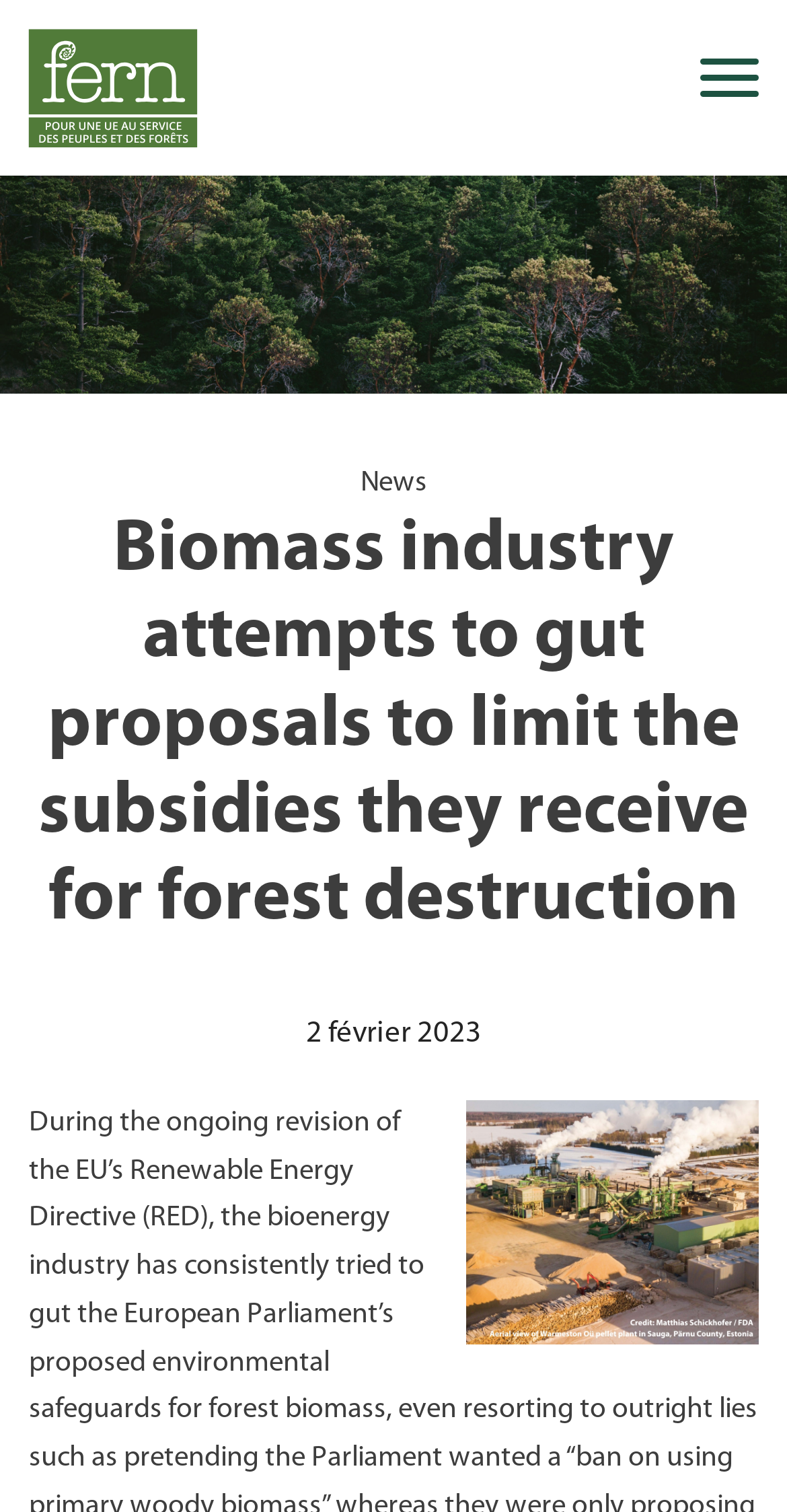What is the purpose of the textbox?
Refer to the screenshot and deliver a thorough answer to the question presented.

The textbox is located next to a button labeled 'Recherche', which is French for 'Search', indicating that the textbox is for searching purposes.